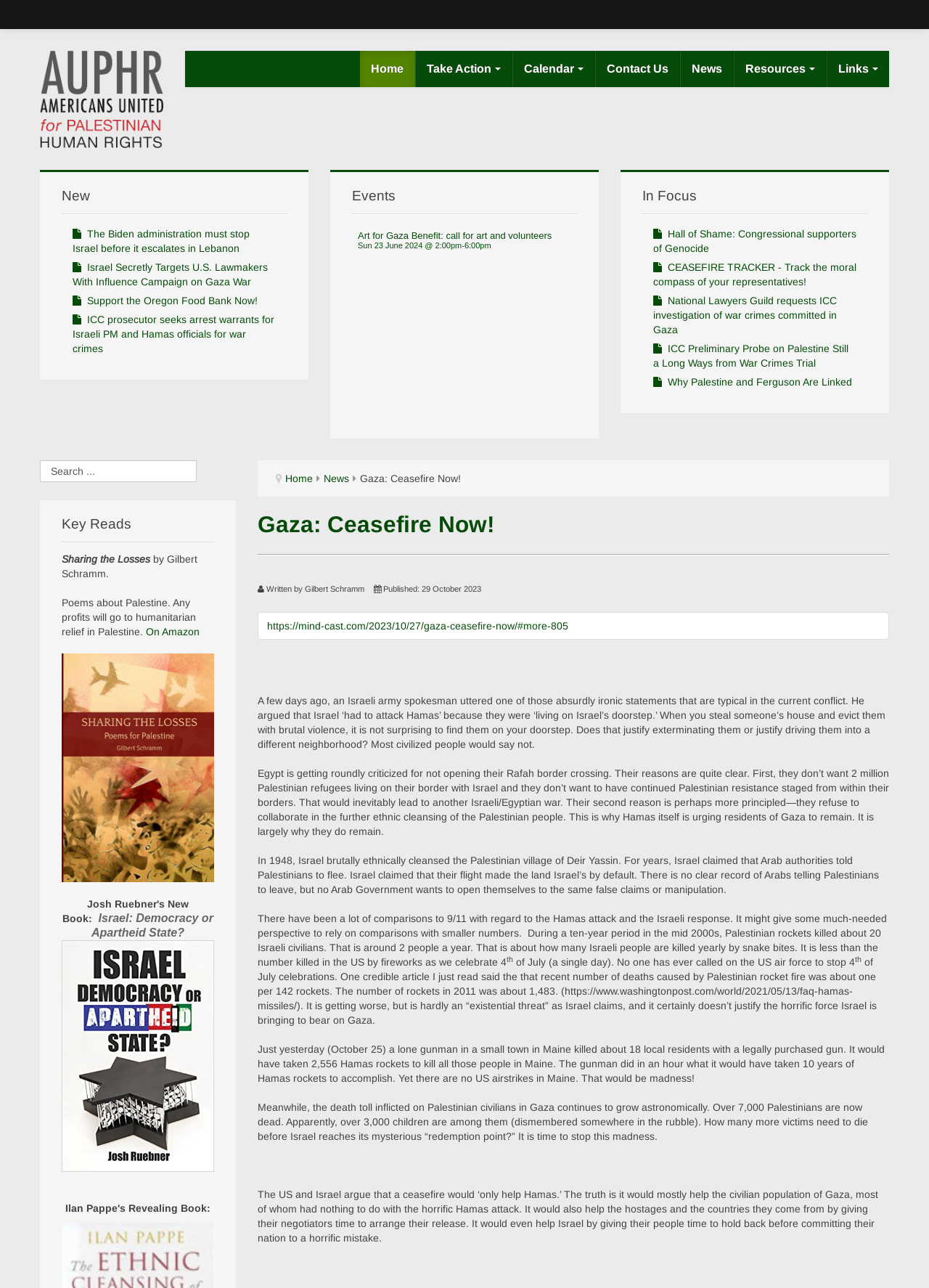Give a one-word or short phrase answer to this question: 
What is the title of the current article?

Gaza: Ceasefire Now!